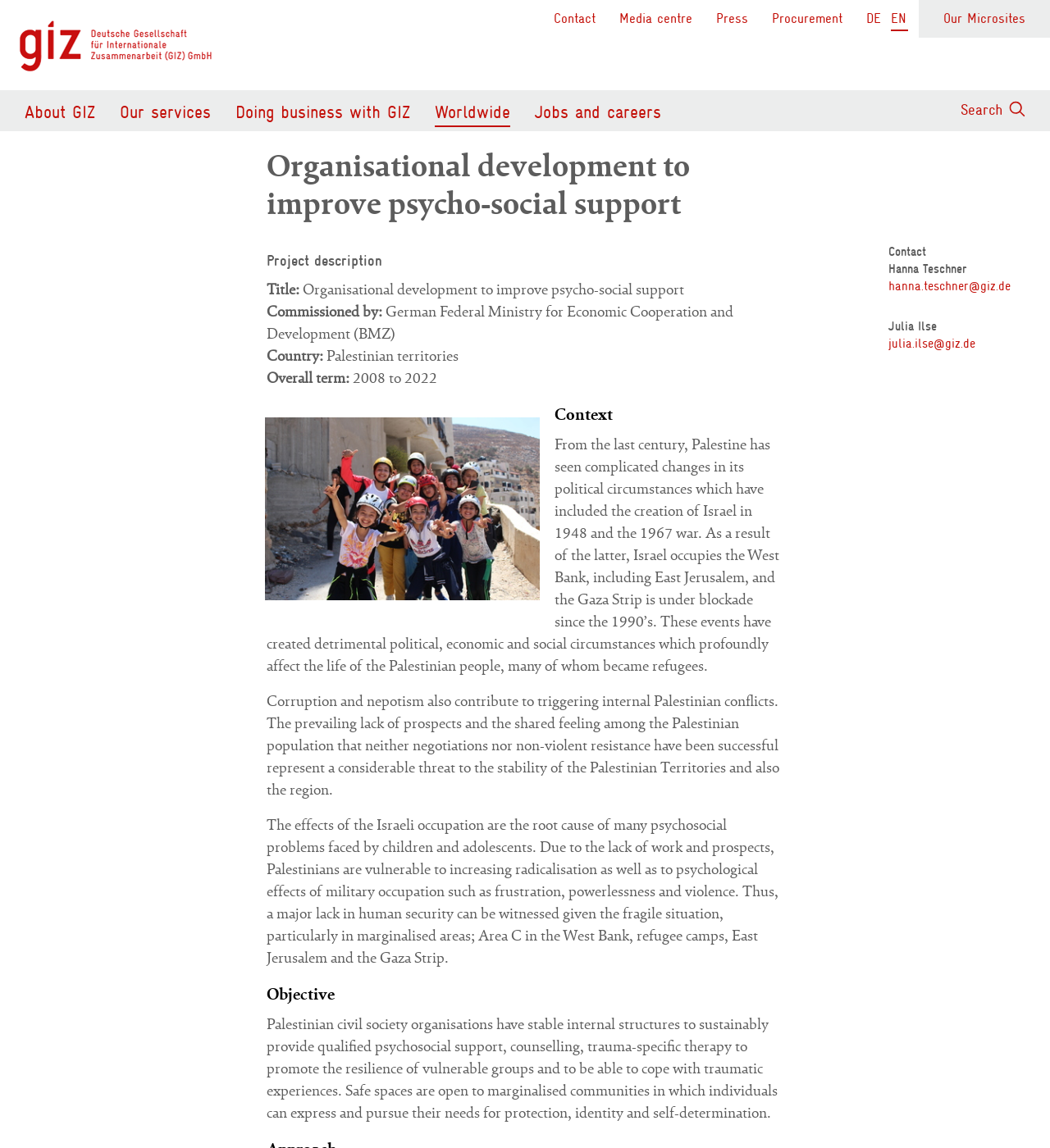Please find the bounding box coordinates of the section that needs to be clicked to achieve this instruction: "Click the 'Search' button".

[0.915, 0.079, 0.955, 0.106]